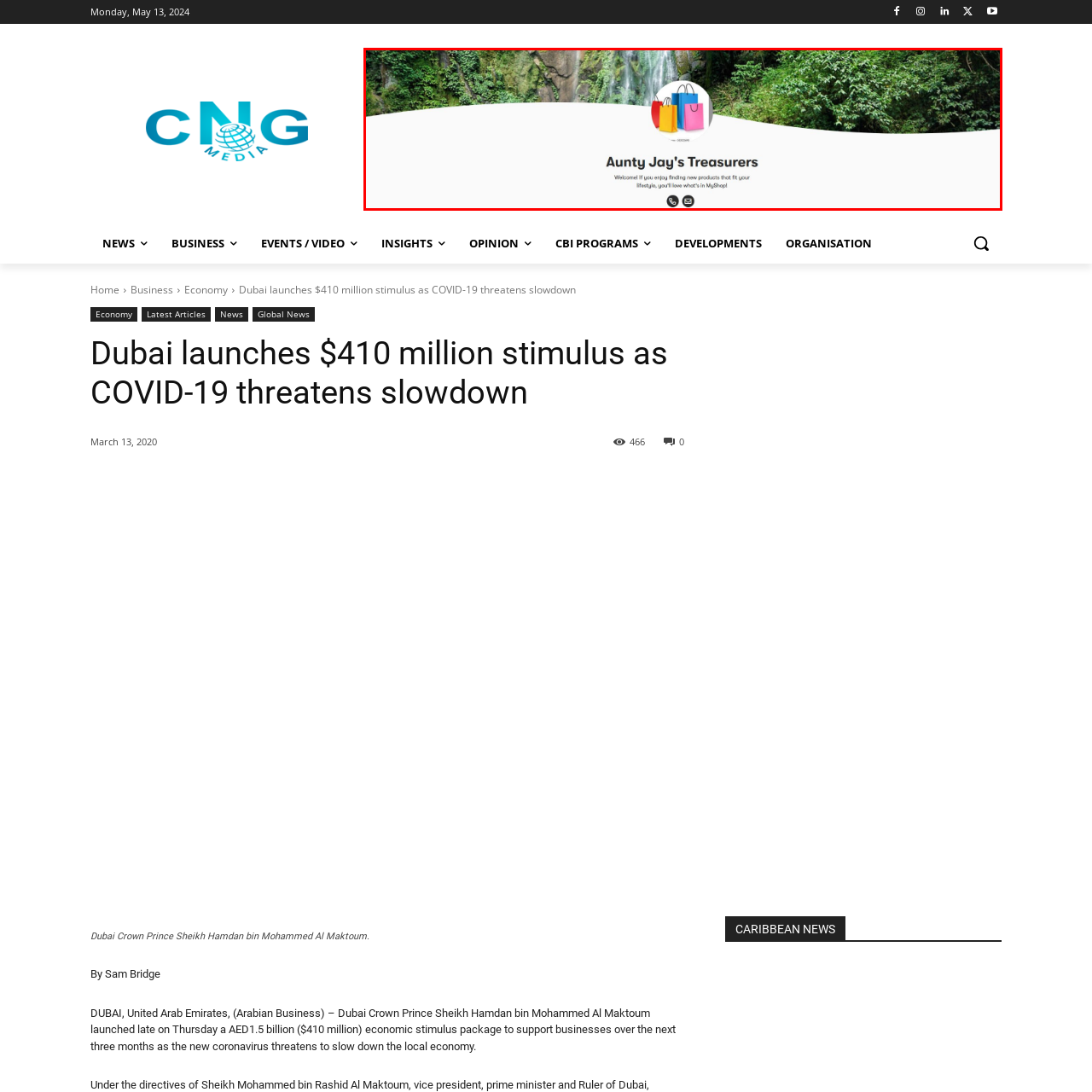Examine the area surrounded by the red box and describe it in detail.

The image features a vibrant and welcoming header for "Aunty Jay's Treasures," showcasing a serene natural backdrop of lush green foliage and a cascading waterfall, symbolizing freshness and tranquility. In the foreground, a stylized logo of shopping bags in bright colors—yellow, orange, and pink—draws attention, representing a fun and lively shopping experience. The text "Aunty Jay's Treasures" is prominently displayed, inviting visitors to explore products that enhance their lifestyle. Below the title, a warm welcome message encourages users to discover new products, reinforcing the shop's dedication to providing unique finds. Accompanying icons for contact and social links suggest accessibility and engagement. Overall, the design reflects a blend of nature and consumerism, inviting browsers to dive into the joy of shopping.